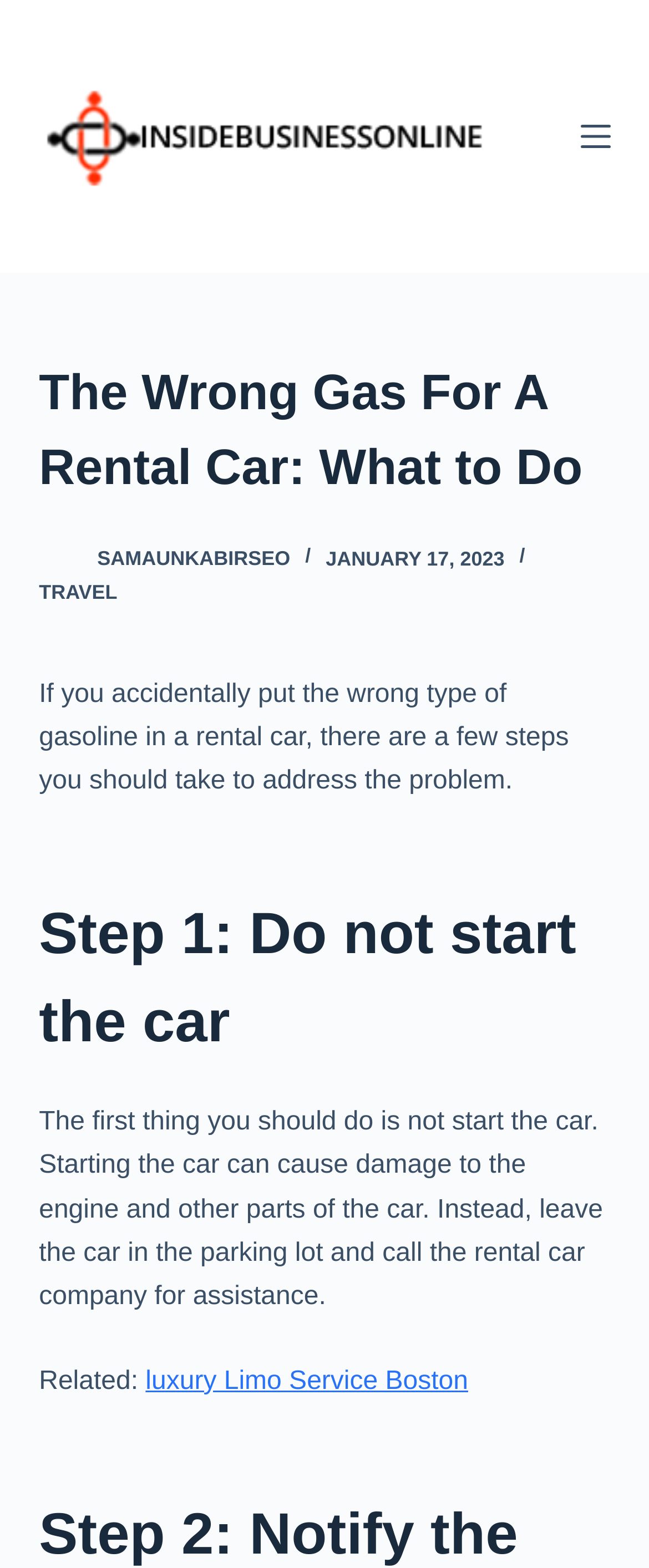Provide the bounding box coordinates for the UI element that is described by this text: "luxury Limo Service Boston". The coordinates should be in the form of four float numbers between 0 and 1: [left, top, right, bottom].

[0.224, 0.872, 0.721, 0.89]